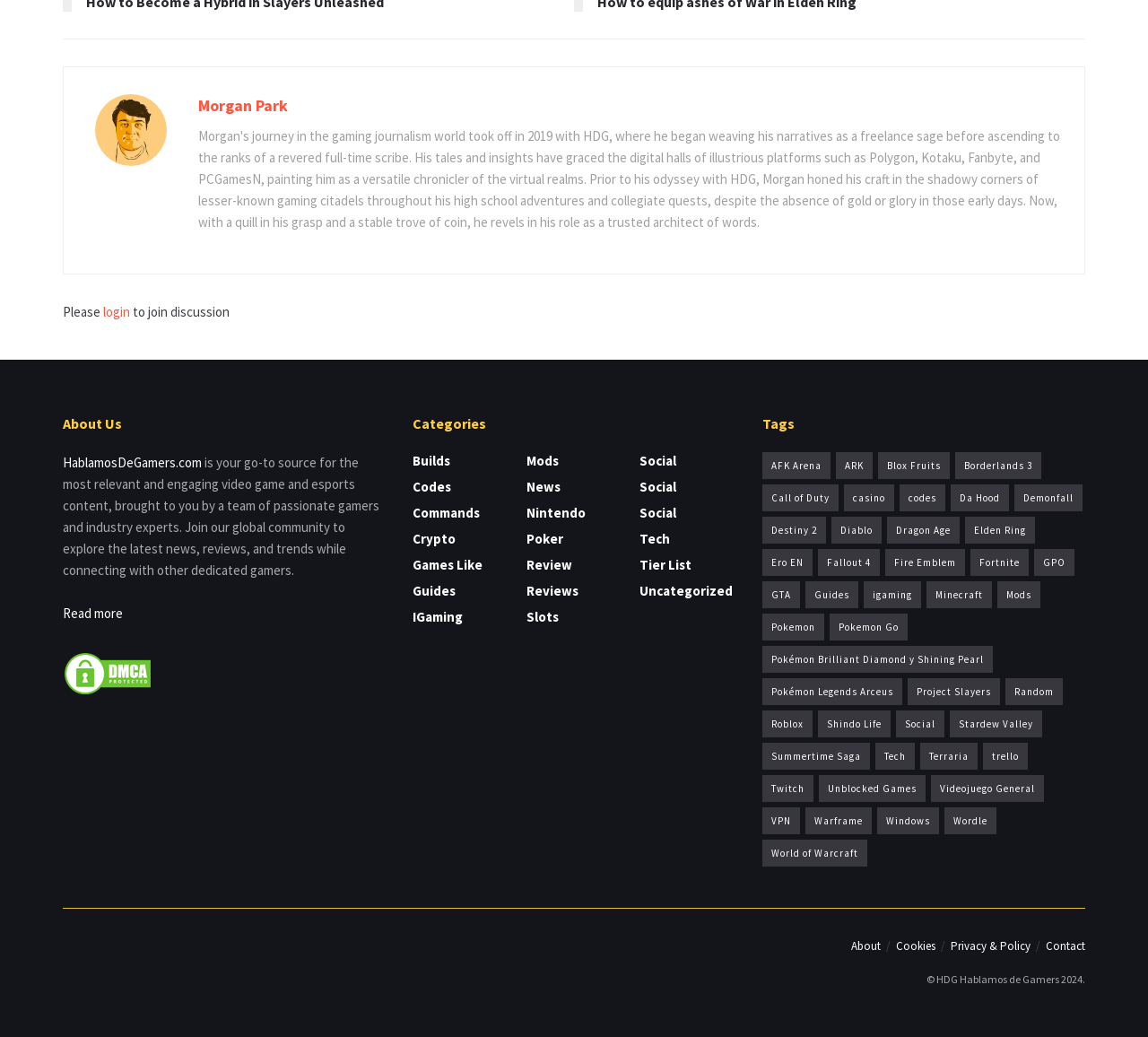Determine the bounding box coordinates of the section I need to click to execute the following instruction: "Explore the 'Builds' category". Provide the coordinates as four float numbers between 0 and 1, i.e., [left, top, right, bottom].

[0.359, 0.436, 0.392, 0.452]